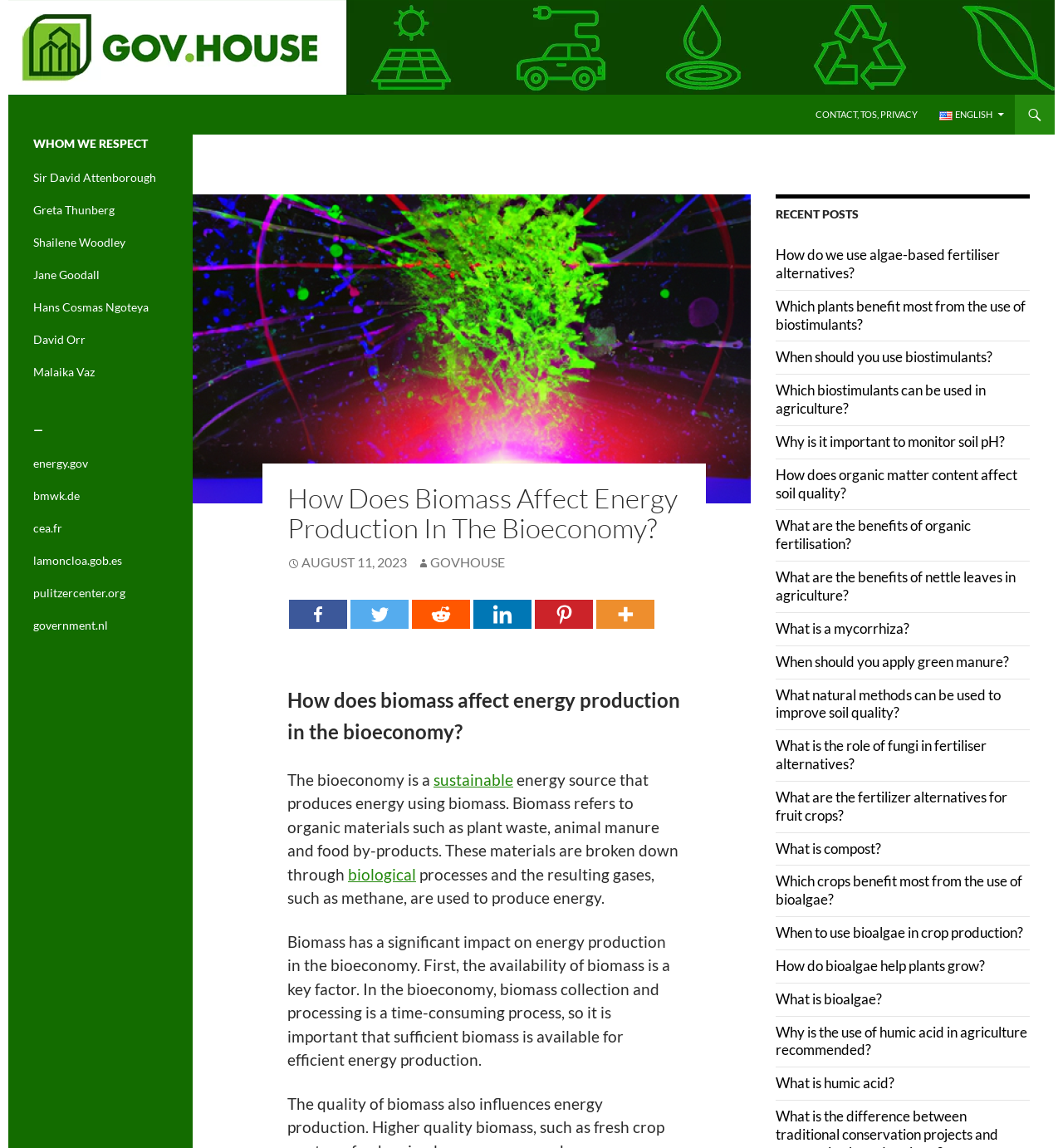What social media platforms are available for sharing?
Refer to the image and provide a thorough answer to the question.

The webpage has a section with social media icons, which allows users to share the content on various platforms. The available platforms are Facebook, Twitter, Reddit, Linkedin, Pinterest, and More.